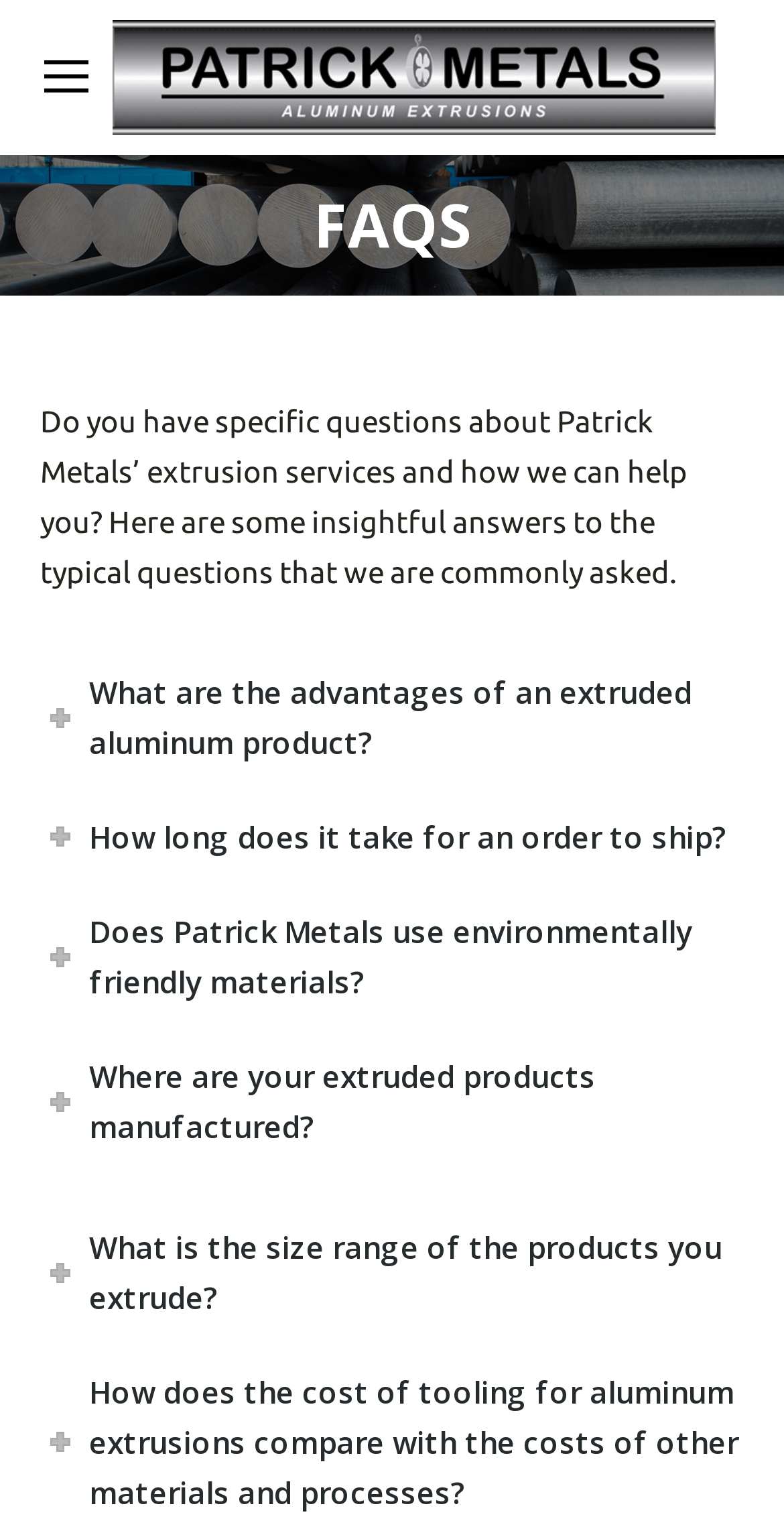Bounding box coordinates are specified in the format (top-left x, top-left y, bottom-right x, bottom-right y). All values are floating point numbers bounded between 0 and 1. Please provide the bounding box coordinate of the region this sentence describes: alt="Patrick Metals"

[0.144, 0.0, 0.913, 0.1]